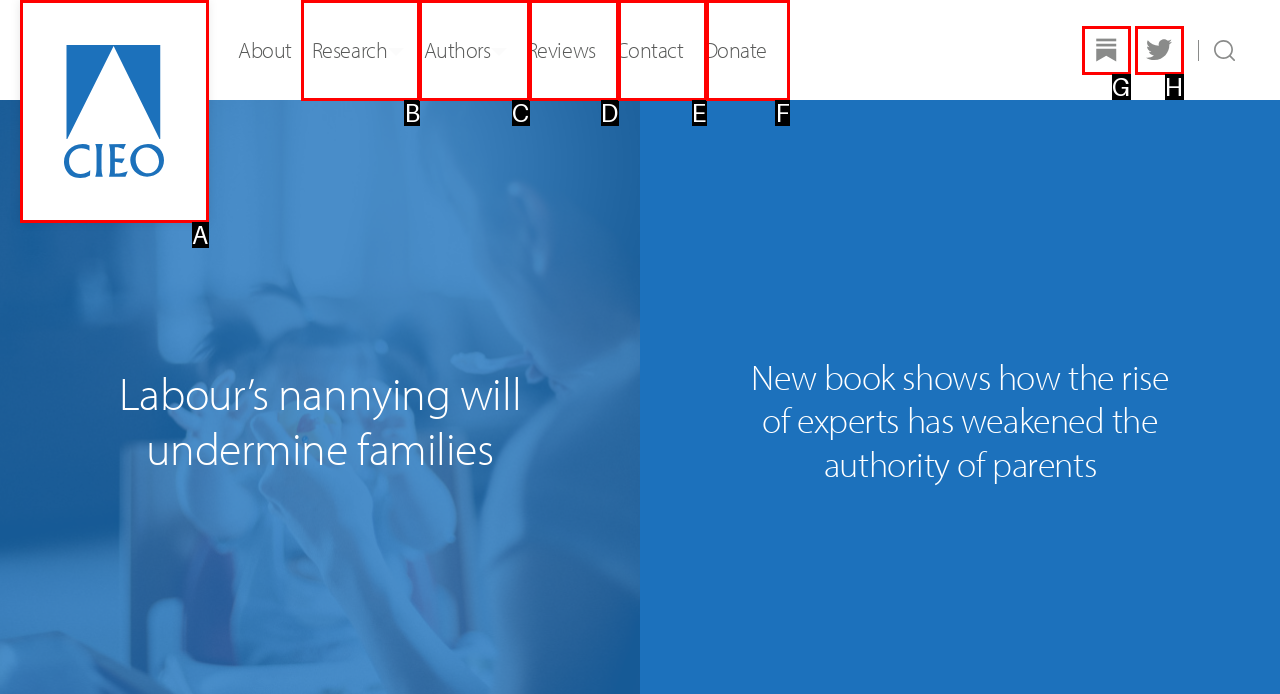Find the HTML element that corresponds to the description: See All. Indicate your selection by the letter of the appropriate option.

None